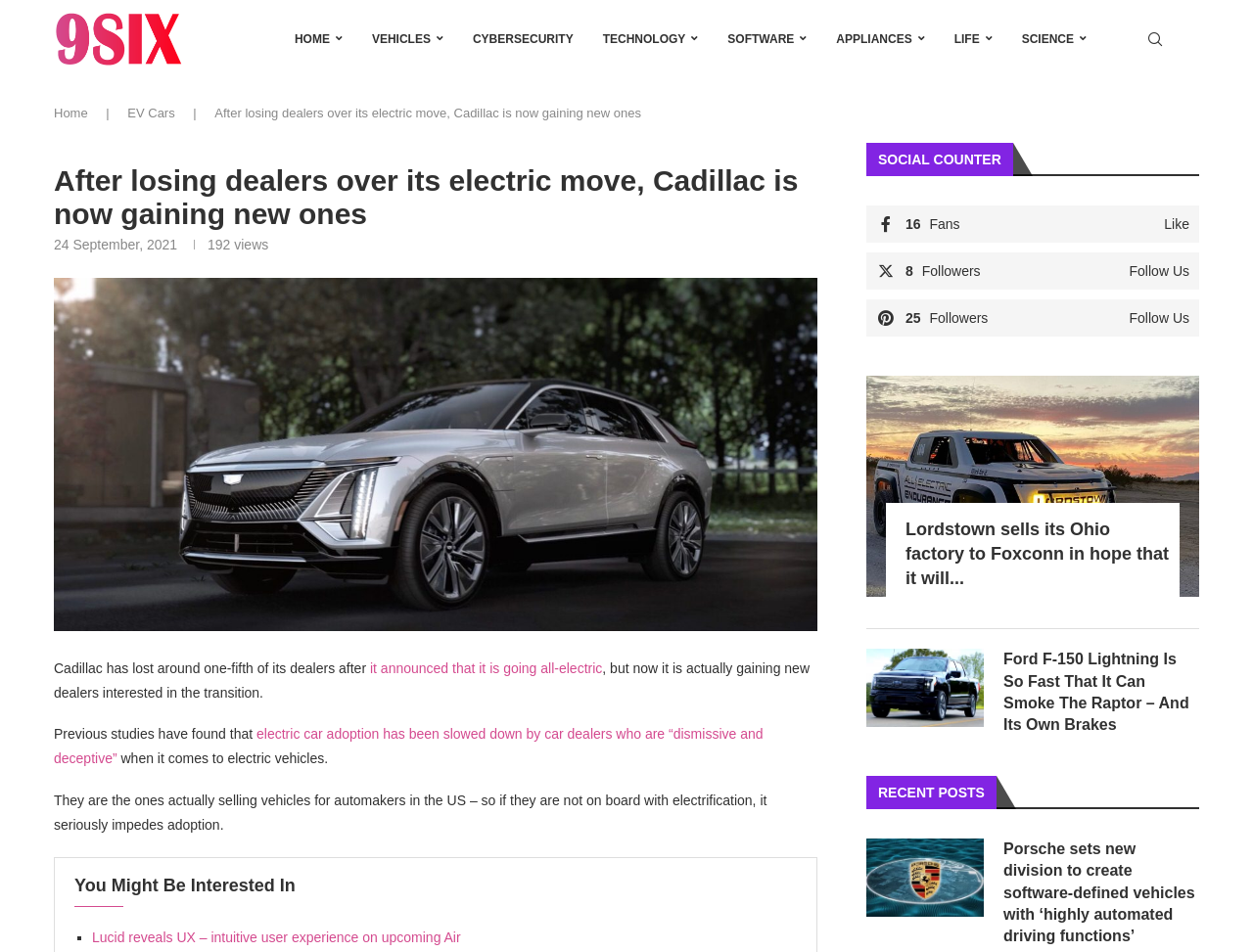Using the provided description 25 Followers Follow Us, find the bounding box coordinates for the UI element. Provide the coordinates in (top-left x, top-left y, bottom-right x, bottom-right y) format, ensuring all values are between 0 and 1.

[0.691, 0.314, 0.957, 0.353]